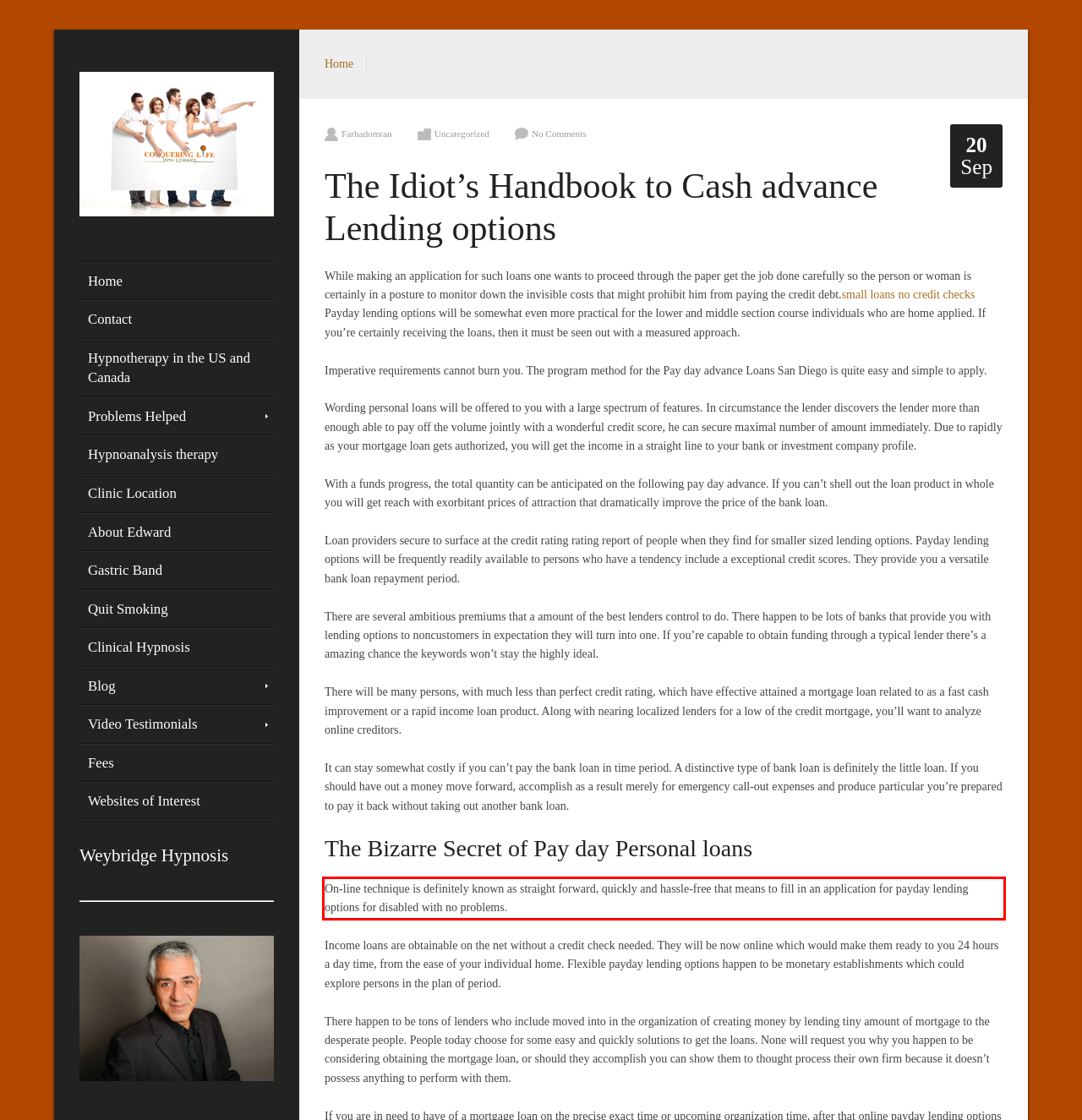Using the provided webpage screenshot, recognize the text content in the area marked by the red bounding box.

On-line technique is definitely known as straight forward, quickly and hassle-free that means to fill in an application for payday lending options for disabled with no problems.